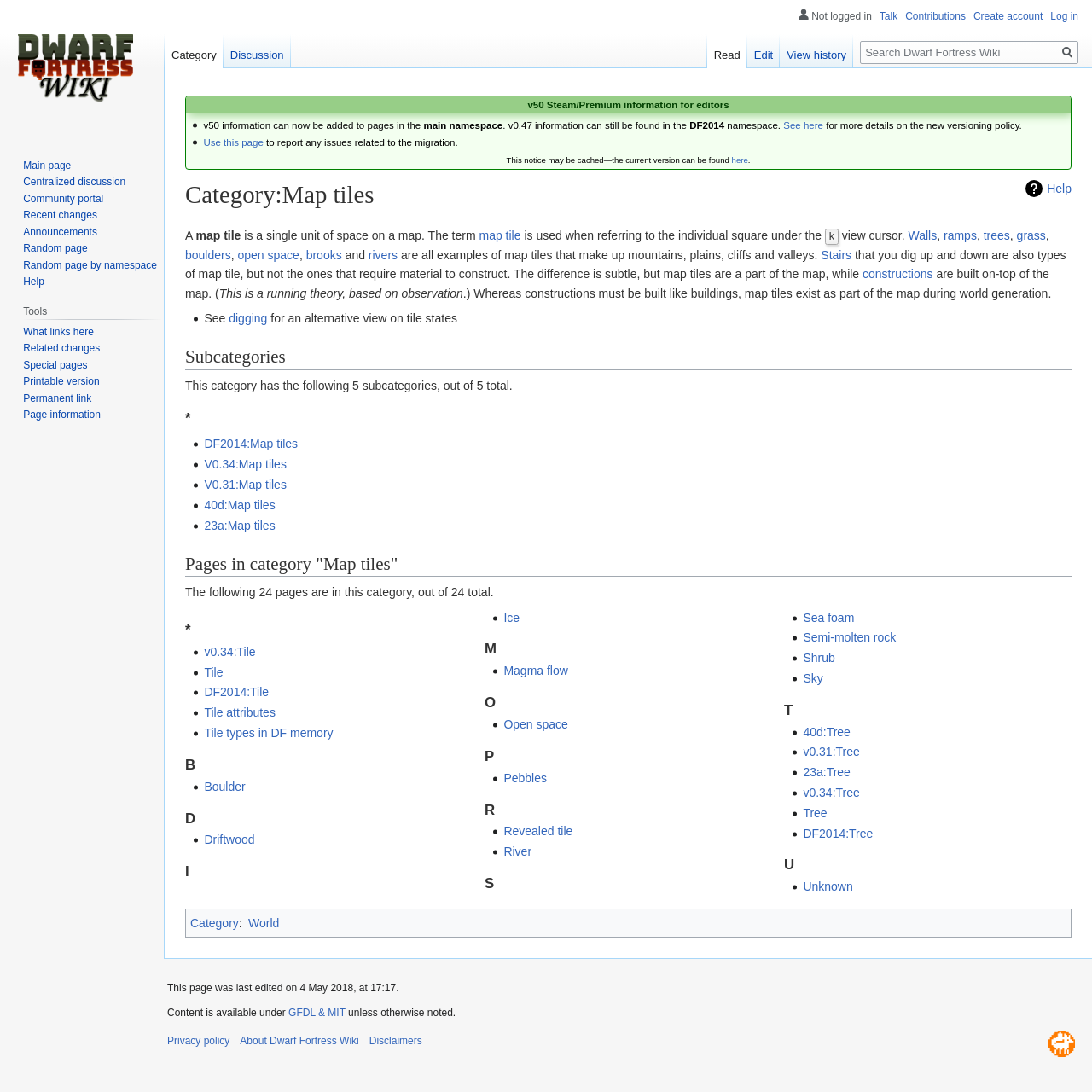Please analyze the image and provide a thorough answer to the question:
What is a map tile?

According to the webpage, a map tile is defined as a single unit of space on a map. This definition is provided in the introductory paragraph of the webpage, which explains that map tiles are the individual squares that make up the map.